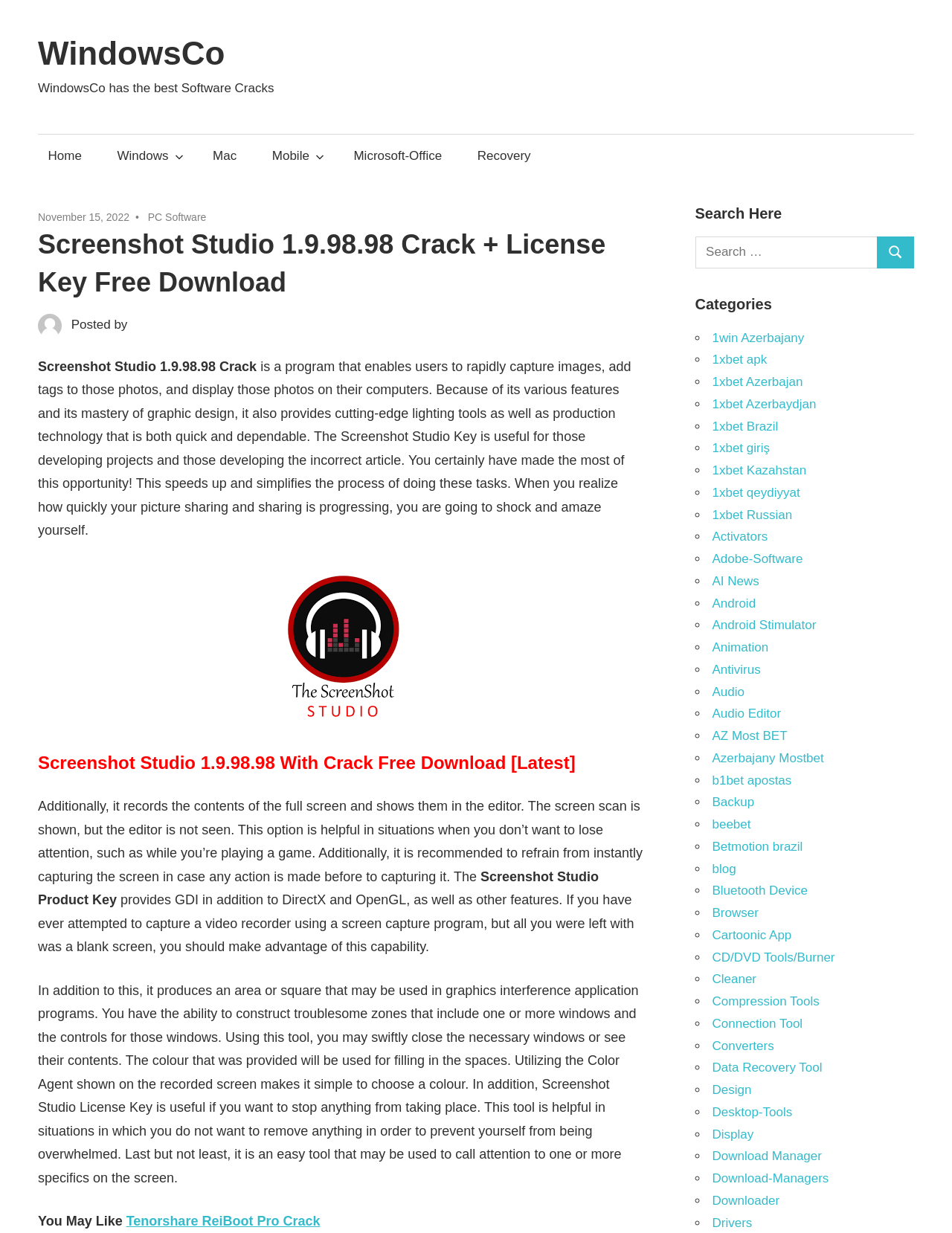Generate a thorough description of the webpage.

This webpage is about Screenshot Studio 1.9.98.98 Crack, a tool that allows users to quickly capture images, add tags, and display them on their computers. At the top of the page, there is a navigation menu with links to "Home", "Windows", "Mac", "Mobile", "Microsoft-Office", and "Recovery". Below the navigation menu, there is a header section with a link to "November 15, 2022" and another link to "PC Software". 

The main content of the page is divided into several sections. The first section describes the features of Screenshot Studio, including its ability to capture images, add tags, and display them quickly. It also mentions that the tool provides cutting-edge lighting tools and production technology. 

Below this section, there is an image of Screenshot Studio 1.9.98.98 Crack. The next section describes the benefits of using Screenshot Studio, including its ability to record the contents of the full screen and show them in the editor. It also mentions that the tool can be used to construct troublesome zones that include one or more windows and their controls.

The page also has a search bar on the right side, where users can search for specific keywords. Below the search bar, there are categories listed, including "1win Azerbajany", "1xbet apk", "1xbet Azerbajan", and many others. Each category has a list marker and a link to a specific page.